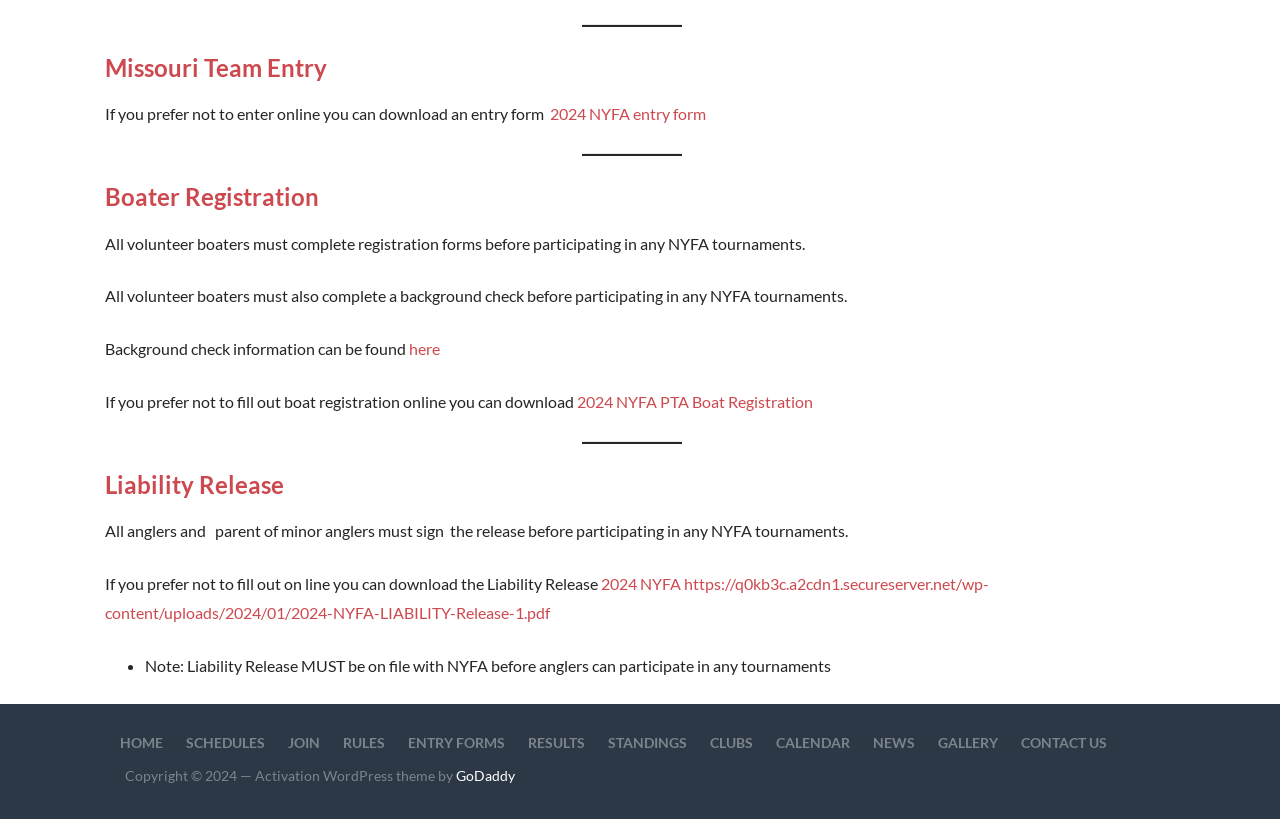How many navigation links are there at the bottom of the webpage?
Refer to the image and answer the question using a single word or phrase.

12